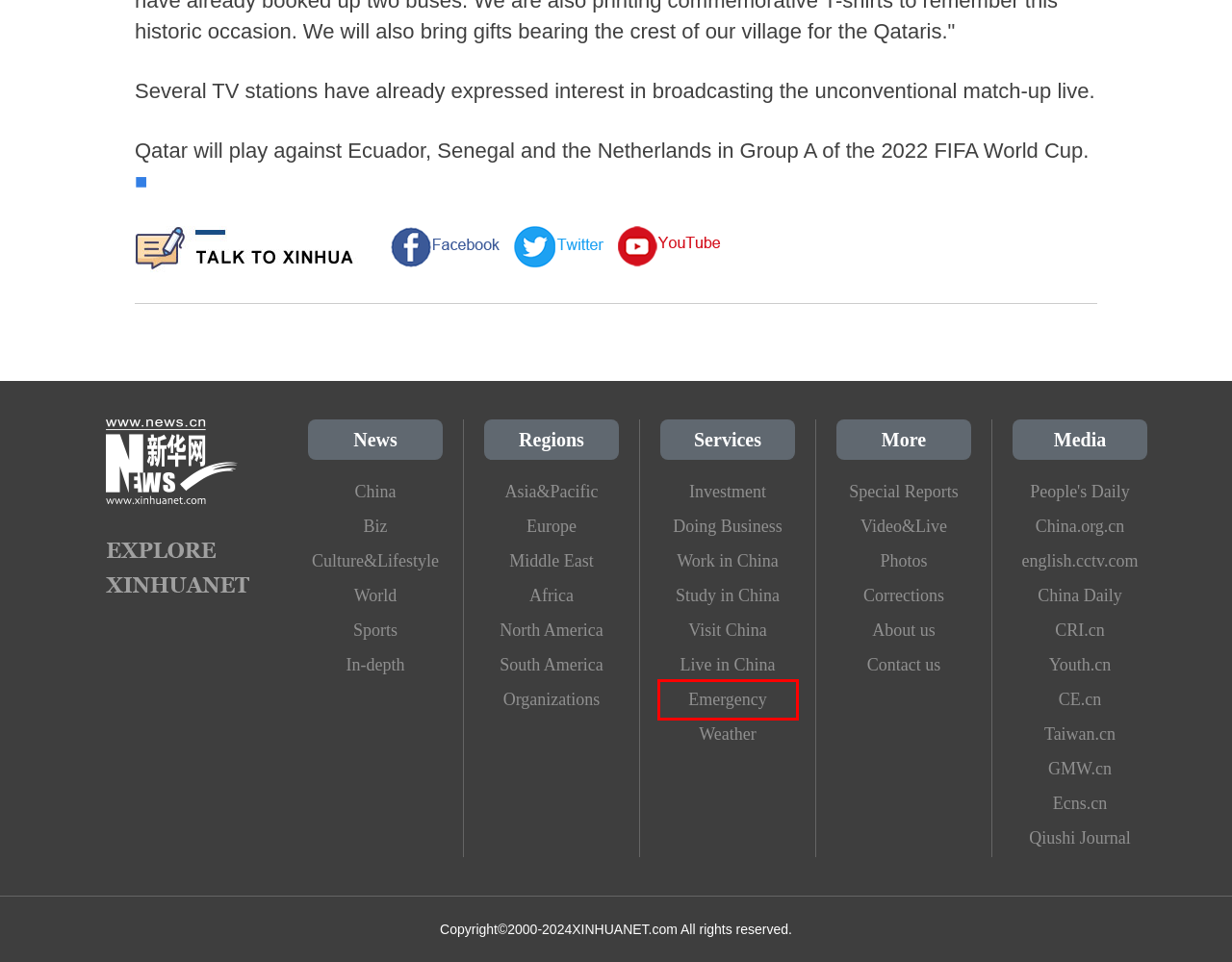You are given a screenshot of a webpage with a red rectangle bounding box. Choose the best webpage description that matches the new webpage after clicking the element in the bounding box. Here are the candidates:
A. Qiushi
B. Contact us-Xinhua
C. Emergency
D. World - South America | English.news.cn
E. STUDY IN CHINA
F. CMA
G. In-depth | English.news.cn
H. China Daily Website - Connecting China Connecting the World

C